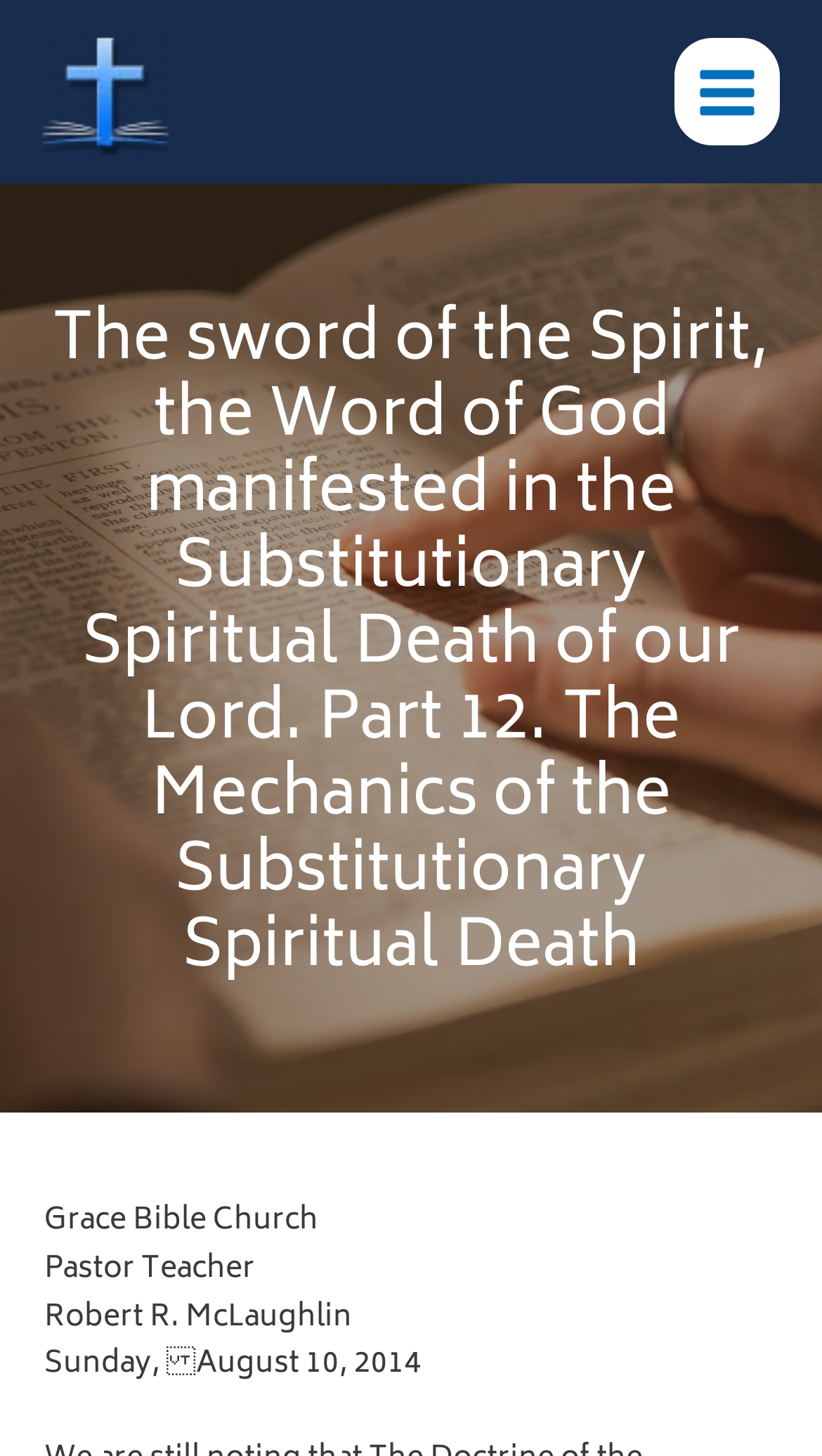What is the main topic of the sermon?
Provide an in-depth and detailed explanation in response to the question.

I found the answer by analyzing the heading 'The sword of the Spirit, the Word of God manifested in the Substitutionary Spiritual Death of our Lord. Part 12. The Mechanics of the Substitutionary Spiritual Death'. The phrase 'Substitutionary Spiritual Death of our Lord' suggests that the main topic of the sermon is the Substitutionary Spiritual Death of Jesus Christ.